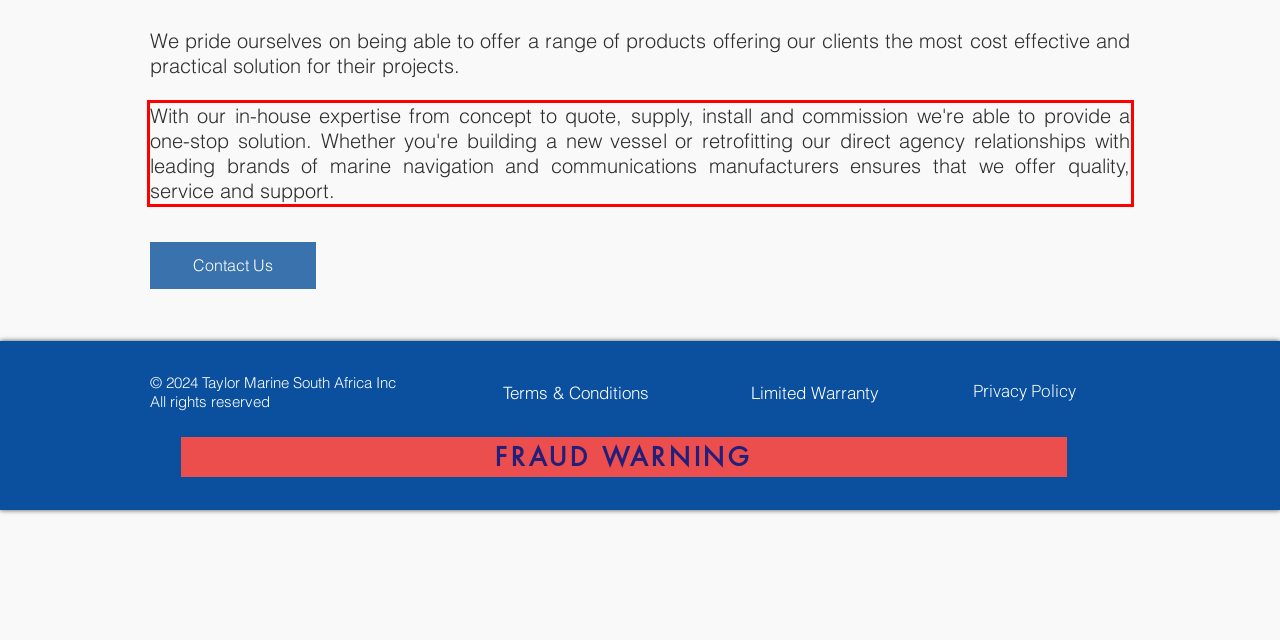Given a screenshot of a webpage containing a red bounding box, perform OCR on the text within this red bounding box and provide the text content.

With our in-house expertise from concept to quote, supply, install and commission we're able to provide a one-stop solution. Whether you're building a new vessel or retrofitting our direct agency relationships with leading brands of marine navigation and communications manufacturers ensures that we offer quality, service and support.